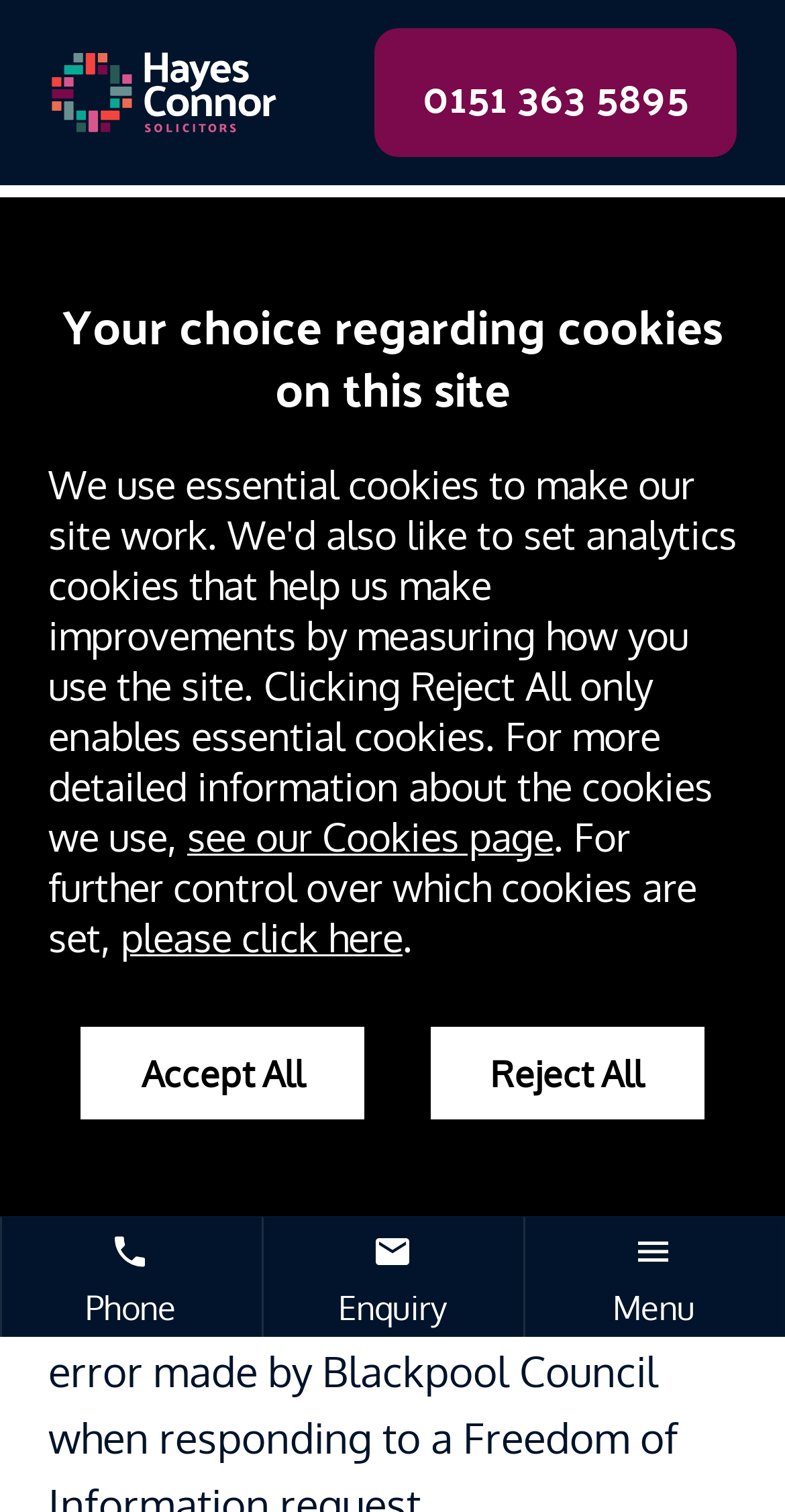Can you identify the bounding box coordinates of the clickable region needed to carry out this instruction: 'Learn more about student loan debt'? The coordinates should be four float numbers within the range of 0 to 1, stated as [left, top, right, bottom].

None